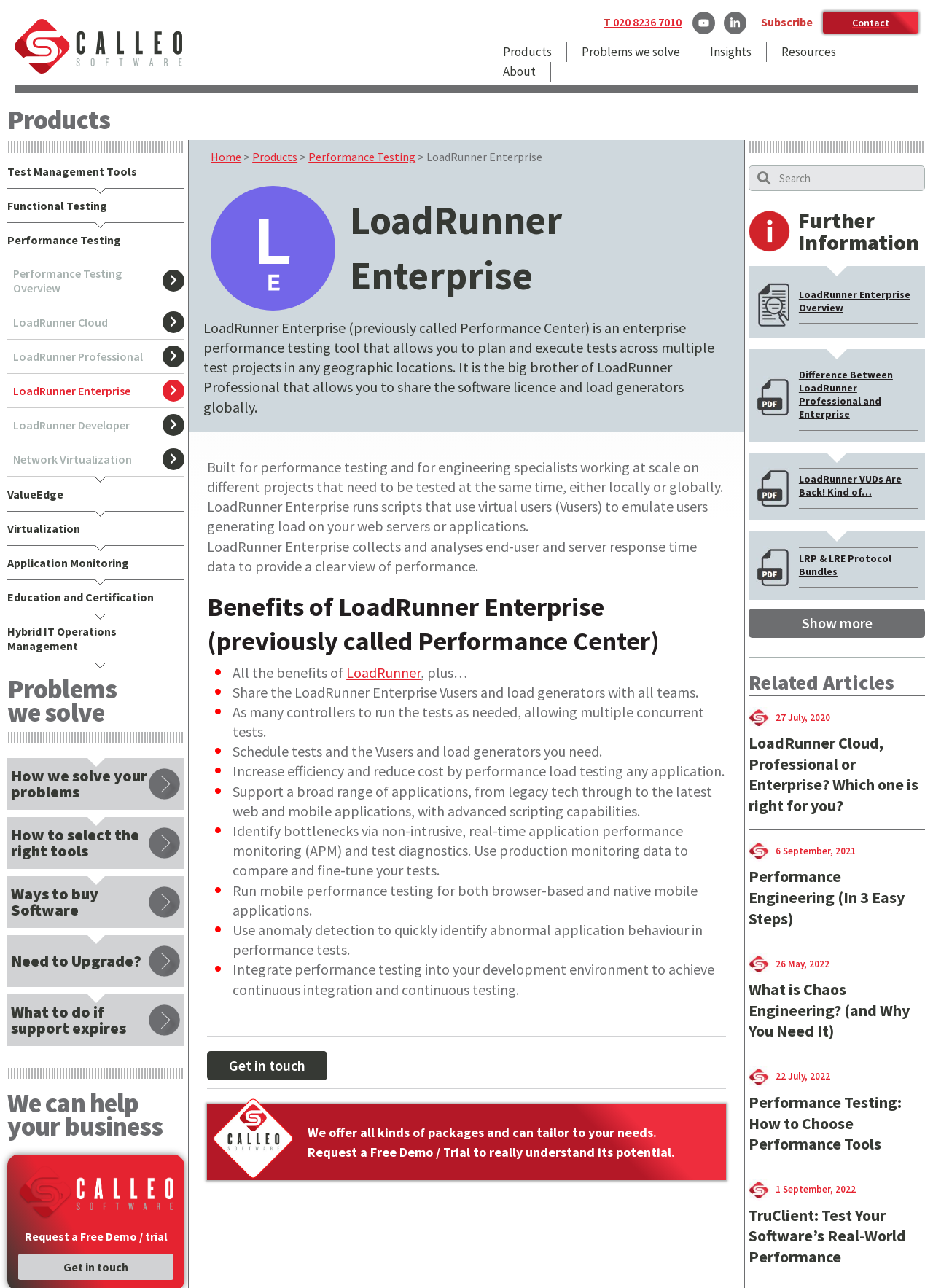Determine the bounding box coordinates for the area you should click to complete the following instruction: "Get in touch".

[0.02, 0.974, 0.186, 0.994]